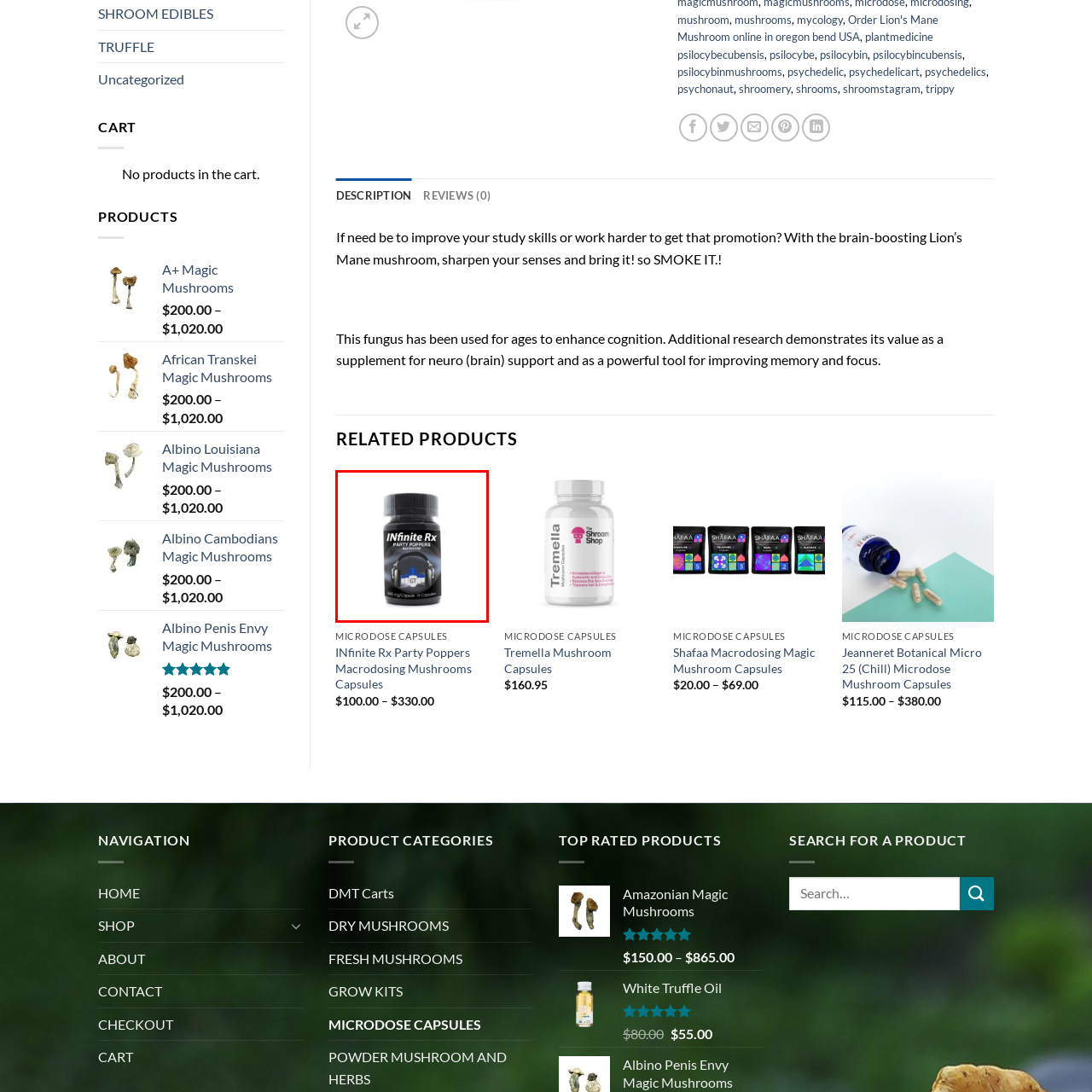Elaborate on the visual details of the image contained within the red boundary.

This image showcases a sleek black bottle labeled "INfinite Rx Party Poppers," designed for microdosing magic mushrooms. The front label prominently features the product name alongside the weight, indicating each capsule contains 100 mg and the bottle holds 16 capsules. The modern design includes a striking blue and silver graphic, enhancing its appeal to consumers interested in wellness and cognitive enhancement. Ideal for those seeking a brain-boosting supplement, this product is positioned within a range of related offerings for enhancing mental clarity and focus.